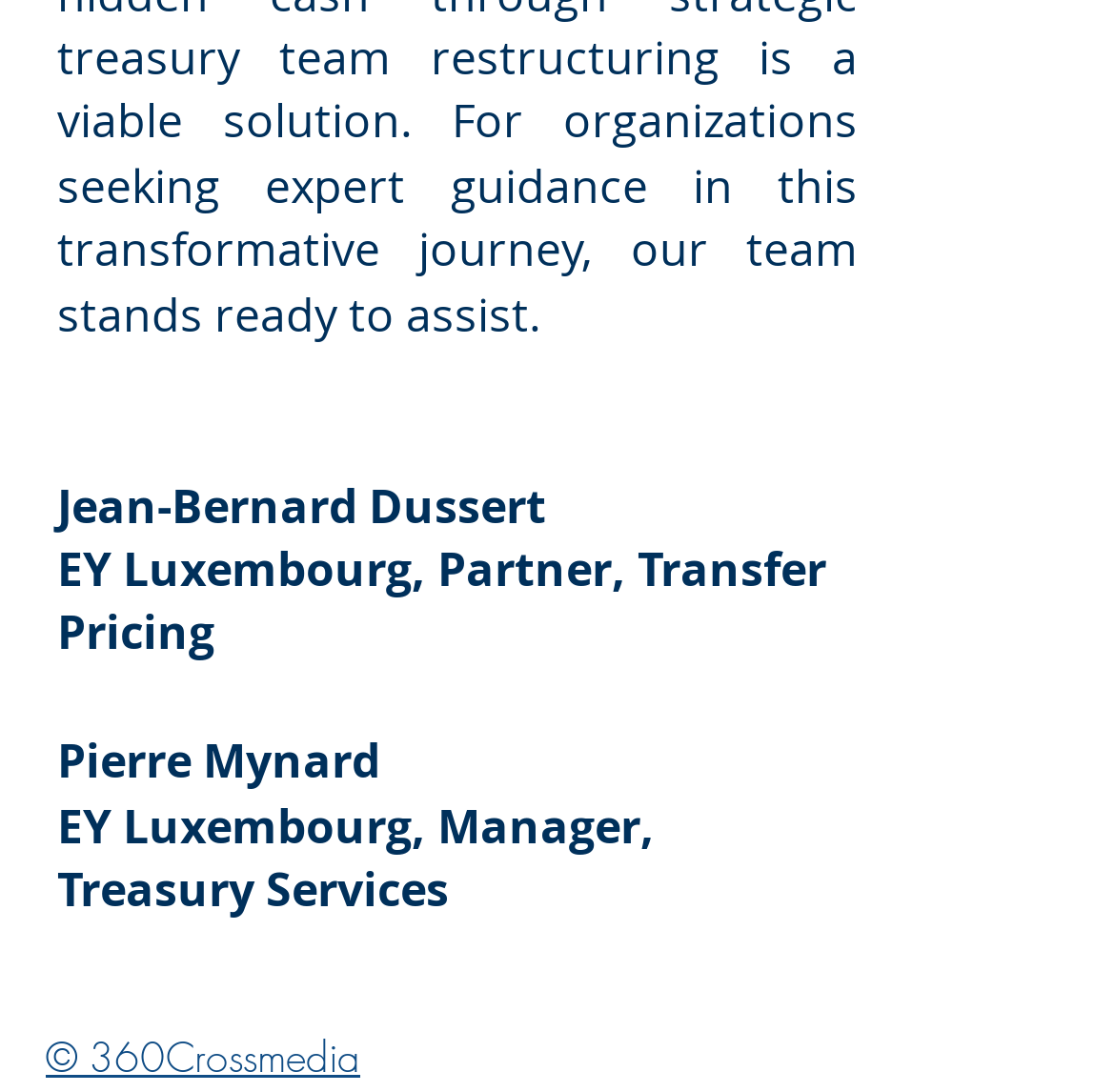Provide a one-word or one-phrase answer to the question:
What social media platform is represented by the icon?

LinkedIn